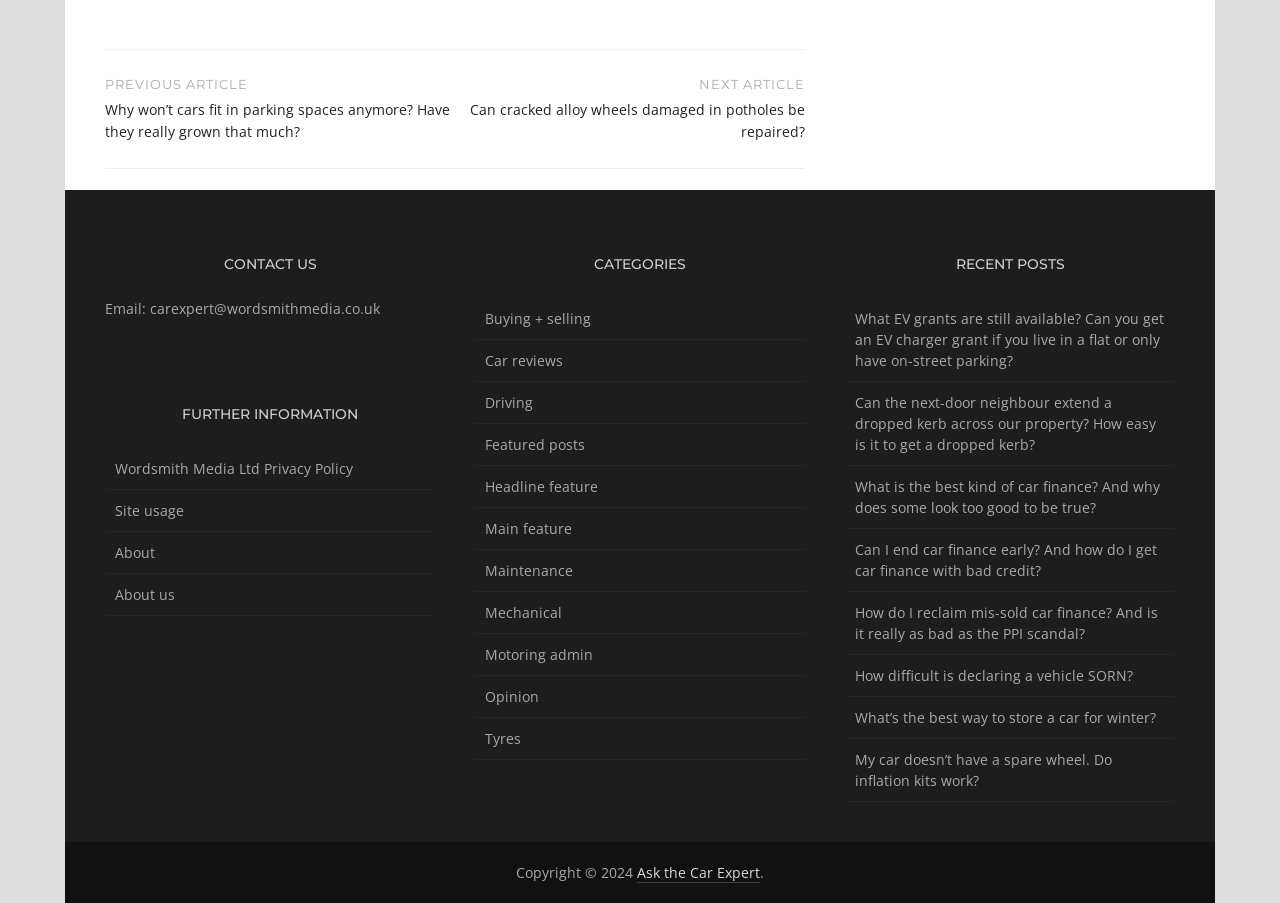From the webpage screenshot, identify the region described by Buying + selling. Provide the bounding box coordinates as (top-left x, top-left y, bottom-right x, bottom-right y), with each value being a floating point number between 0 and 1.

[0.379, 0.343, 0.462, 0.364]